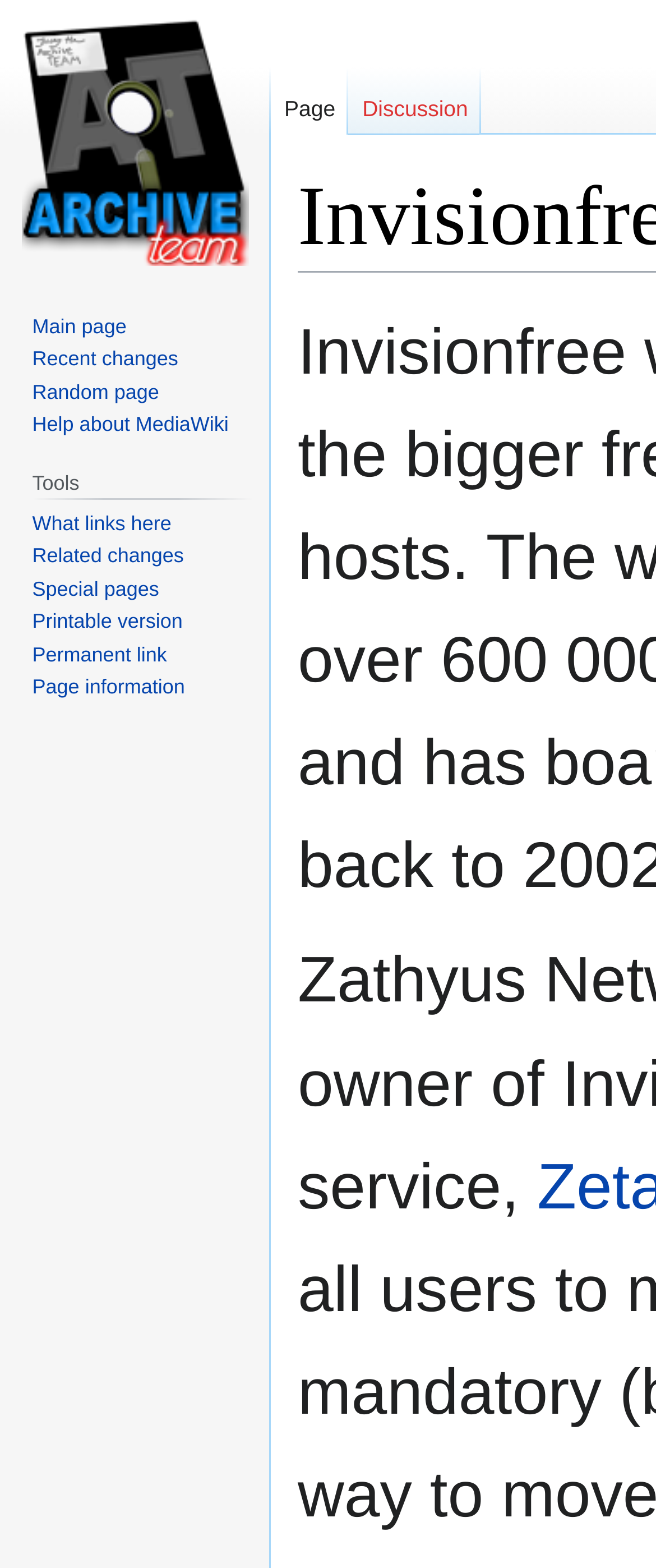Find the bounding box coordinates for the area that must be clicked to perform this action: "View recent changes".

[0.049, 0.221, 0.272, 0.236]